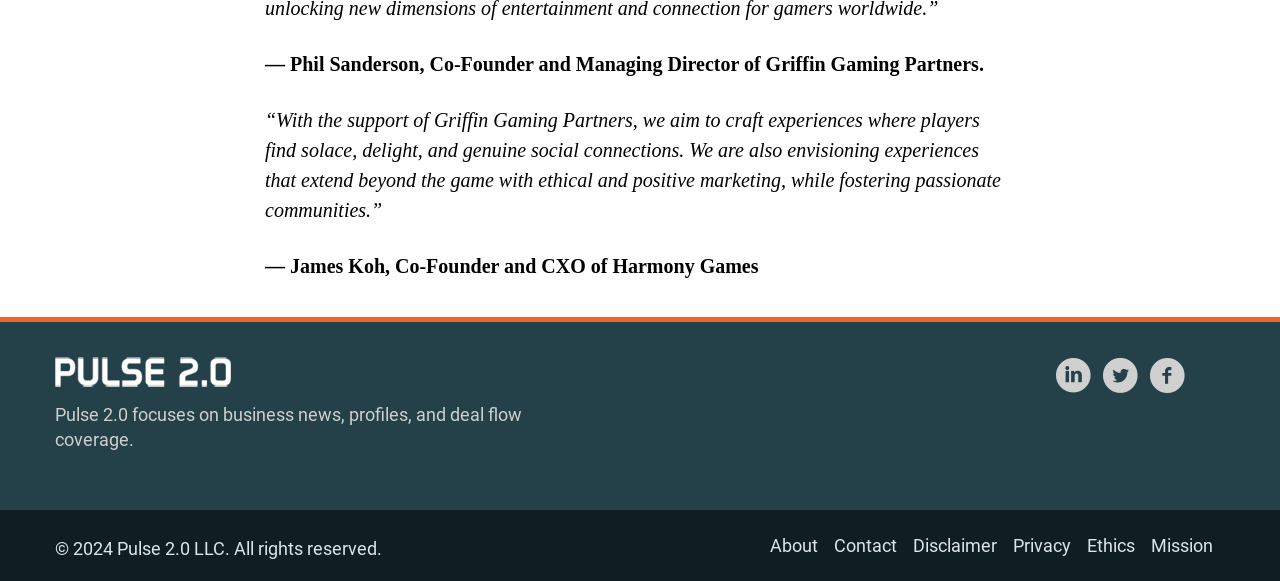Reply to the question with a single word or phrase:
What is the year of copyright for Pulse 2.0 LLC?

2024